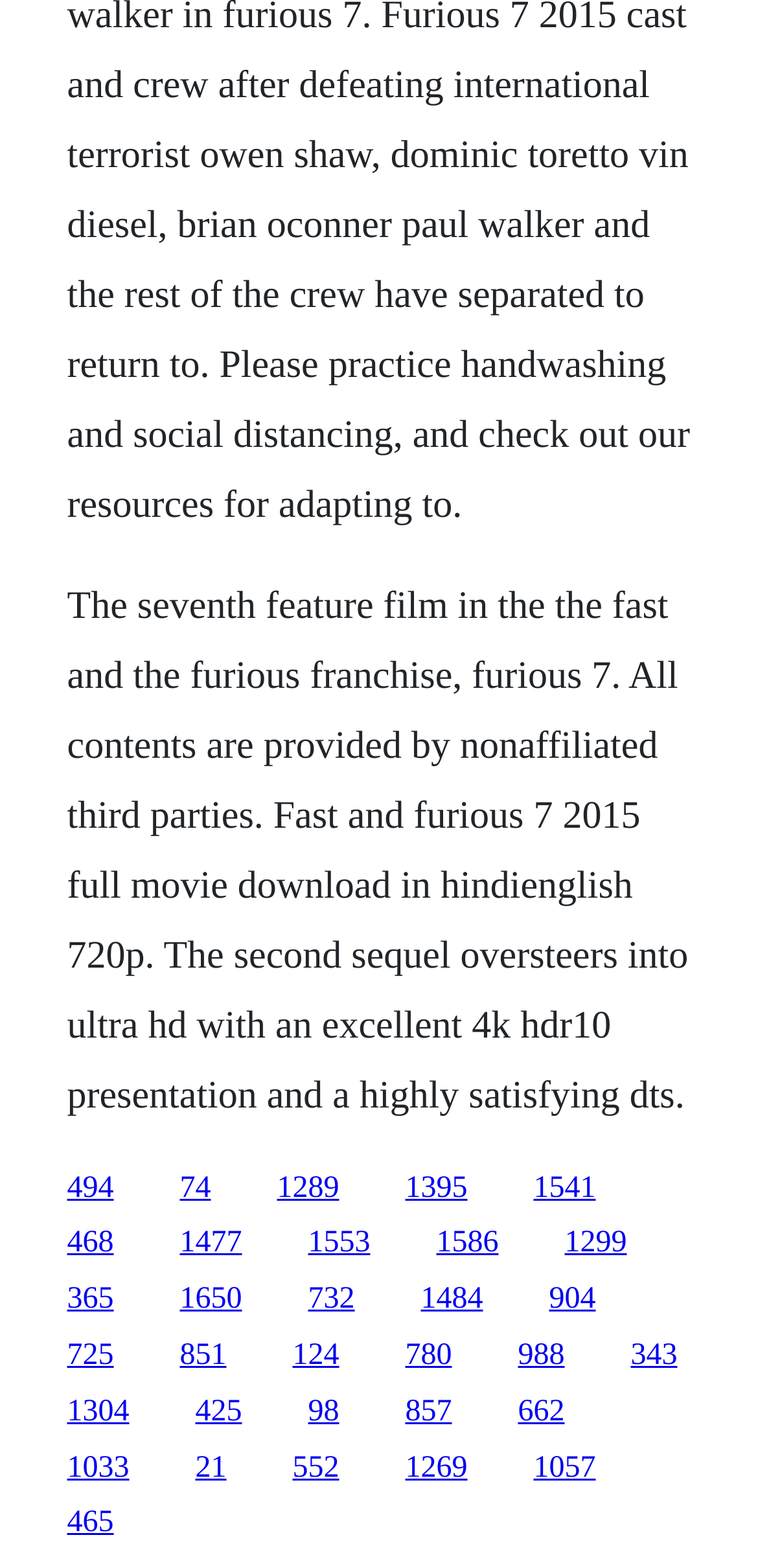What is the presentation format of the movie mentioned on the webpage?
Answer the question with just one word or phrase using the image.

4K HDR10